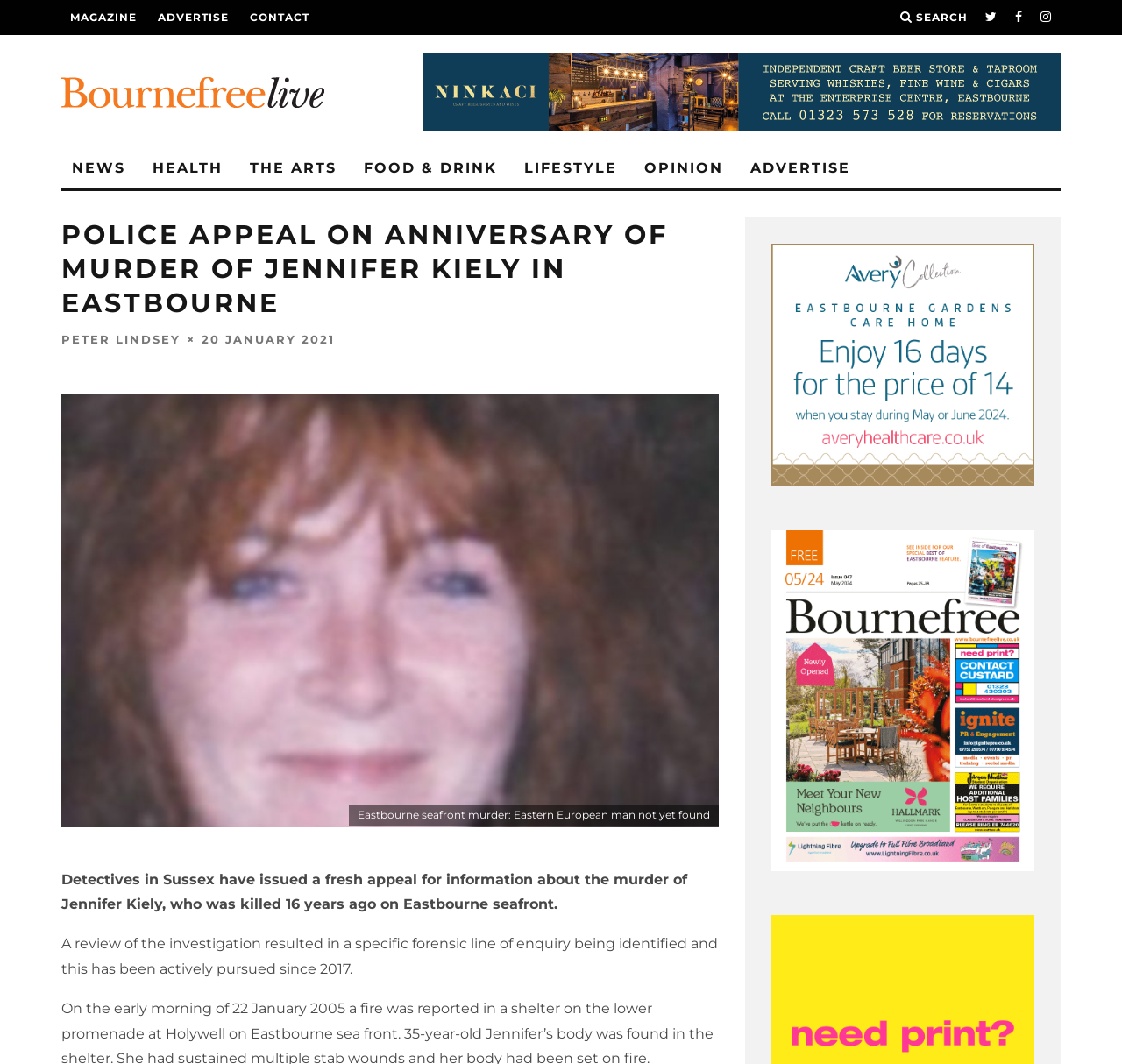Please identify the coordinates of the bounding box for the clickable region that will accomplish this instruction: "Share this tip via Email".

None